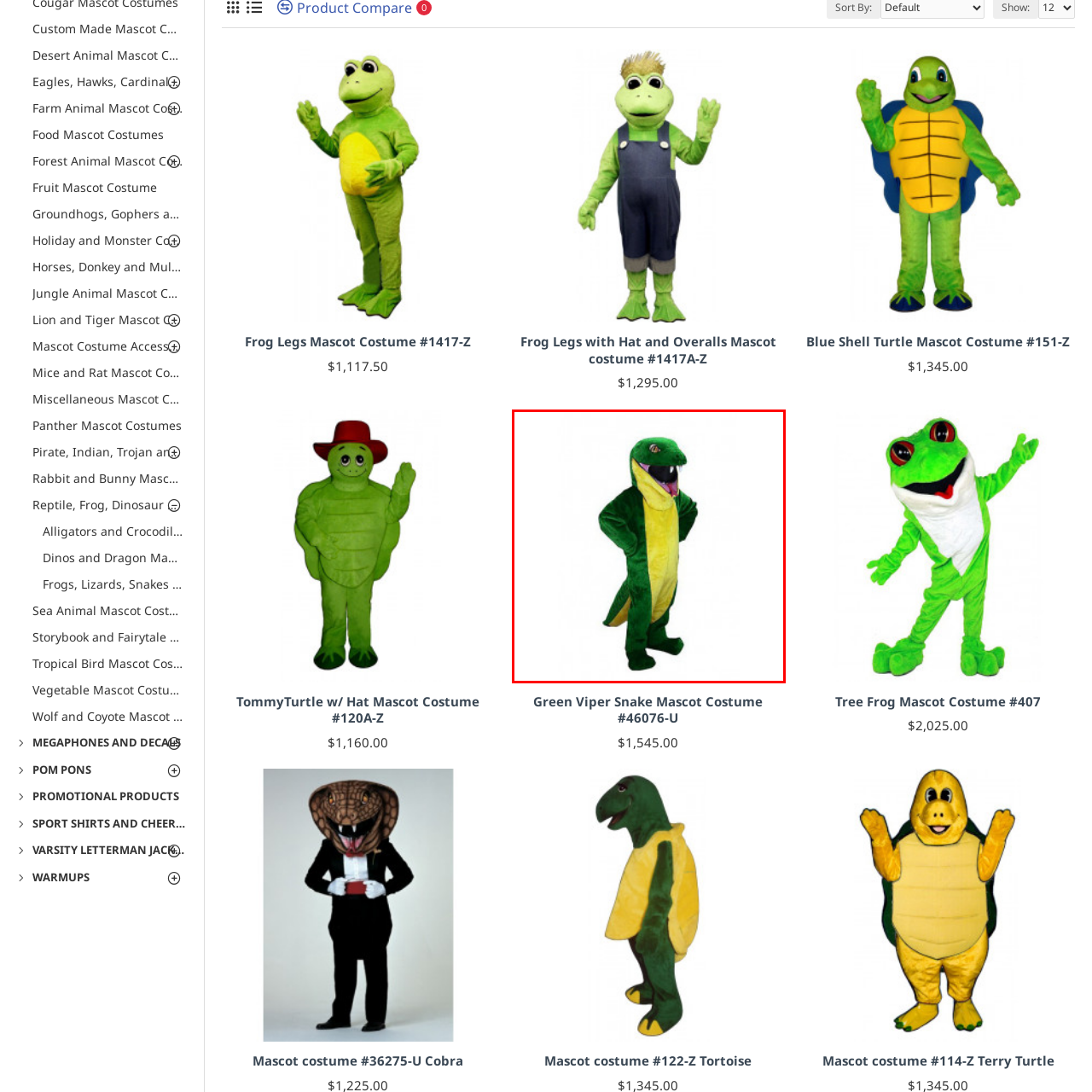Offer a comprehensive narrative for the image inside the red bounding box.

The image features a vibrant Green Viper Snake mascot costume, designed with a combination of rich green and bright yellow colors. The costume's body is predominantly green, resembling the scales of a snake, while the front showcases a striking yellow belly, adding a playful contrast. The mascot has an expressive face with a wide-open mouth and large eyes, conveying a fun and inviting character, perfect for events or performances. Its comfortable fit and detailed design make it an excellent choice for those looking to engage audiences with a lively and energetic appearance.